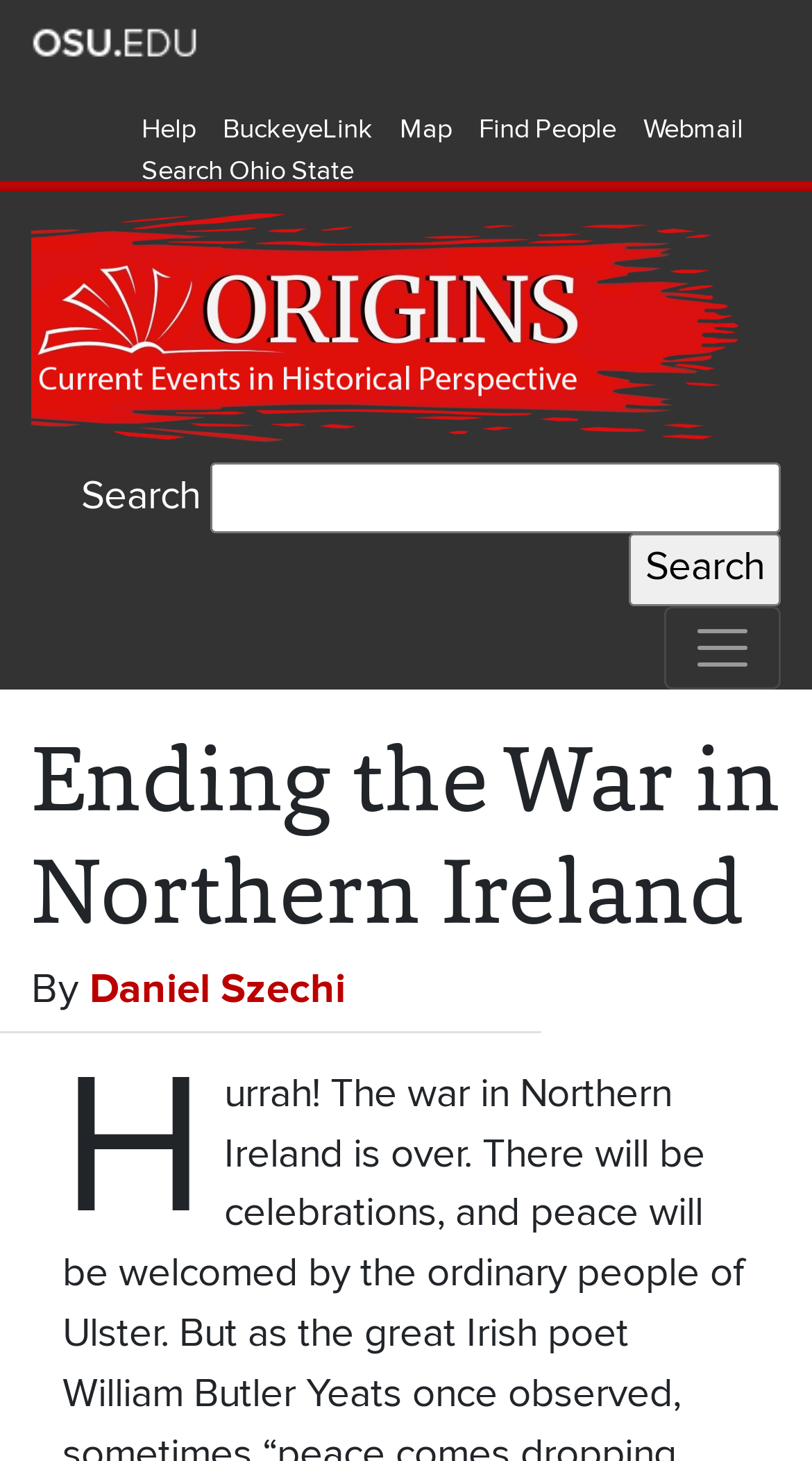Identify the bounding box coordinates of the section to be clicked to complete the task described by the following instruction: "Toggle the main navigation". The coordinates should be four float numbers between 0 and 1, formatted as [left, top, right, bottom].

[0.818, 0.415, 0.962, 0.472]